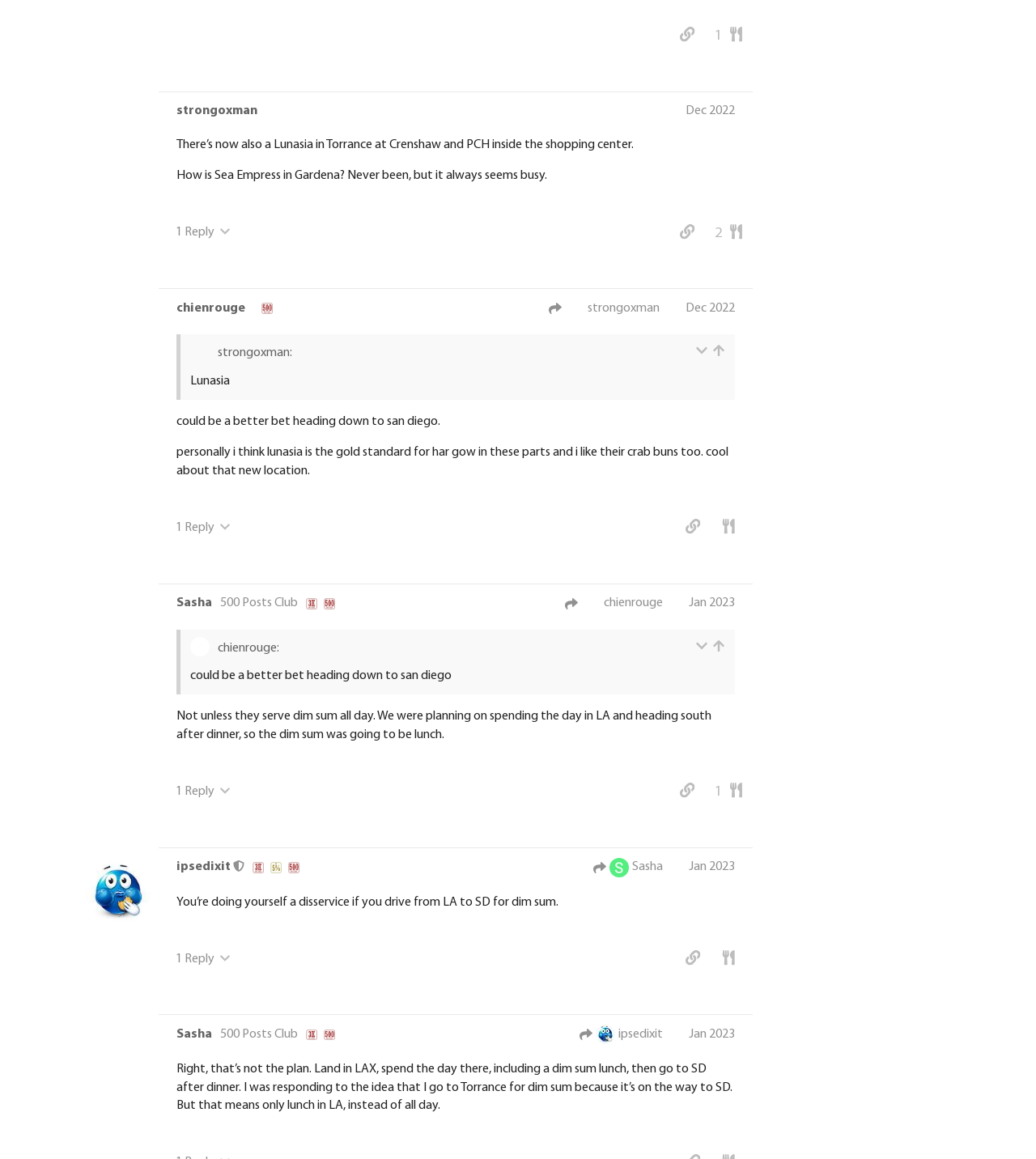Predict the bounding box for the UI component with the following description: "1".

[0.682, 0.234, 0.718, 0.26]